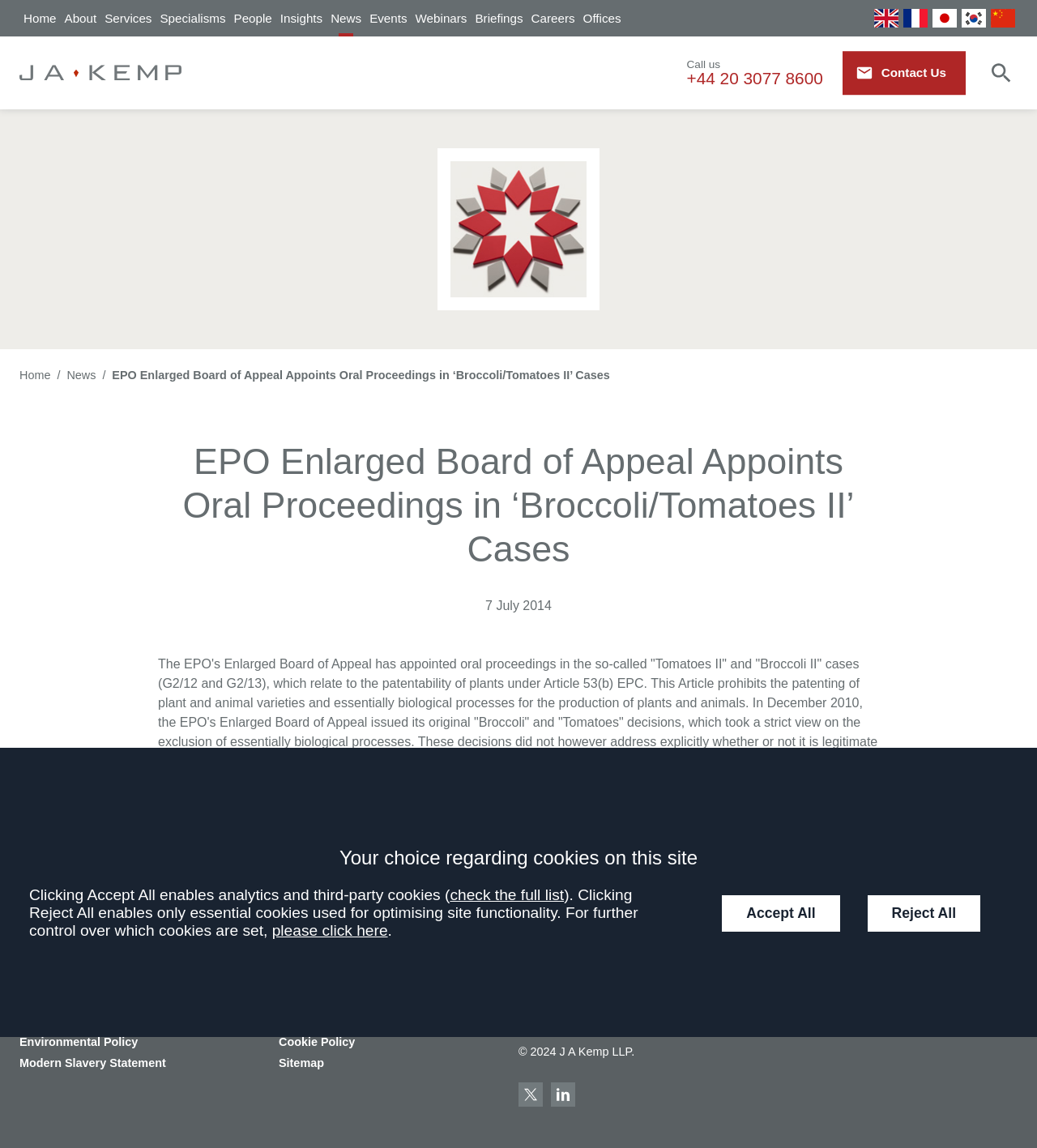Write a detailed summary of the webpage, including text, images, and layout.

This webpage is about J A Kemp, a law firm specializing in intellectual property. At the top, there is a navigation bar with links to various sections of the website, including "Home", "About", "Services", and "News". To the right of the navigation bar, there is a language selection dropdown with flags representing different languages.

Below the navigation bar, there is a search bar with a "Search" button and a "Site search" label. On the left side of the page, there is a section with links to "Home" and "News", as well as a heading that reads "EPO Enlarged Board of Appeal Appoints Oral Proceedings in ‘Broccoli/Tomatoes II’ Cases".

The main content of the page is an article about the EPO's Enlarged Board of Appeal appointing oral proceedings in the "Tomatoes II" and "Broccoli II" cases, which relate to the patentability of plants under Article 53(b) EPC. The article provides background information on the cases and explains the implications of the Enlarged Board of Appeal's decision.

To the right of the article, there is a section with a "Call us" label and a phone number, as well as a "Contact Us" link and a search button. At the bottom of the page, there are links to various policies, including "Privacy Policy", "Legal and Regulatory Notices", and "Cookie Policy", as well as a copyright notice and a link to a sitemap.

There is also a cookie notification banner at the bottom of the page, which allows users to accept or reject cookies. The banner provides a brief explanation of the different types of cookies used on the site and provides links to more information.